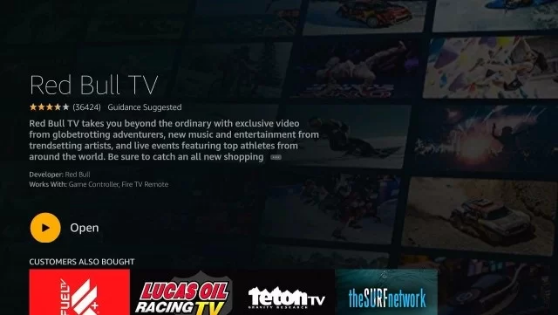What is the purpose of the 'Customers Also Bought' section?
Respond to the question with a single word or phrase according to the image.

To suggest related applications